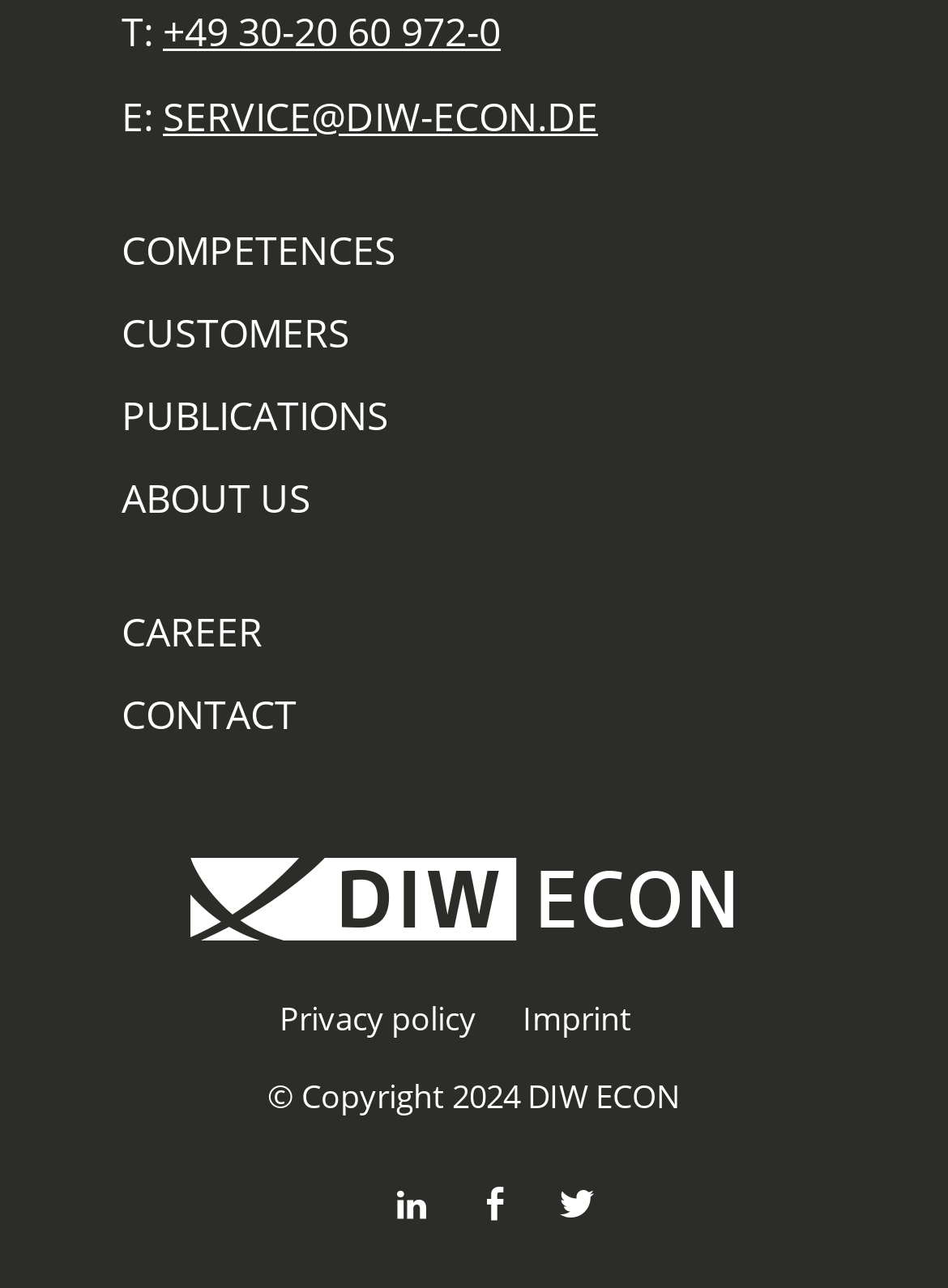Please mark the clickable region by giving the bounding box coordinates needed to complete this instruction: "Check career opportunities".

[0.128, 0.47, 0.277, 0.511]